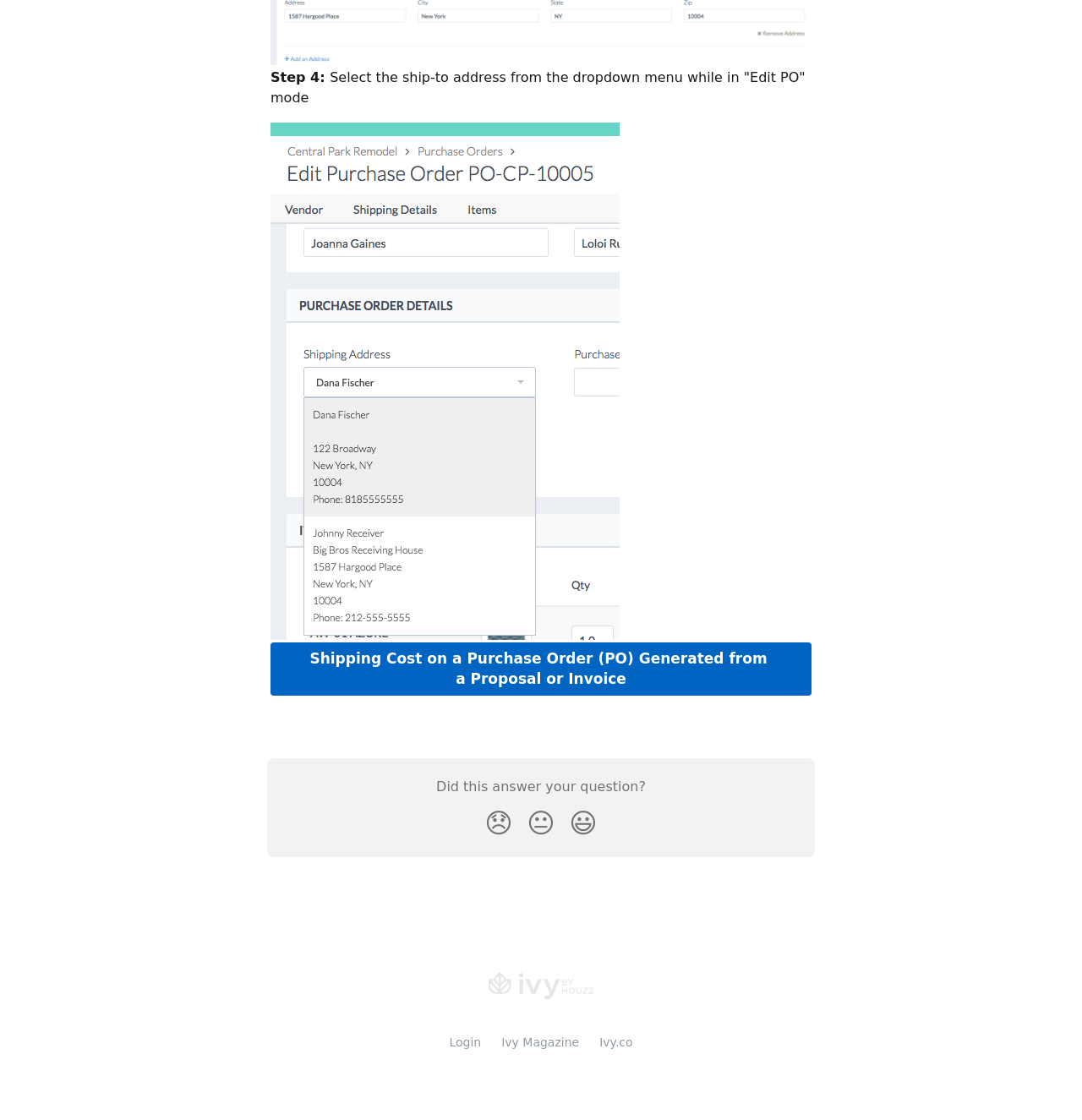Using the given description, provide the bounding box coordinates formatted as (top-left x, top-left y, bottom-right x, bottom-right y), with all values being floating point numbers between 0 and 1. Description: alt="Ivy Help Center"

[0.452, 0.871, 0.548, 0.887]